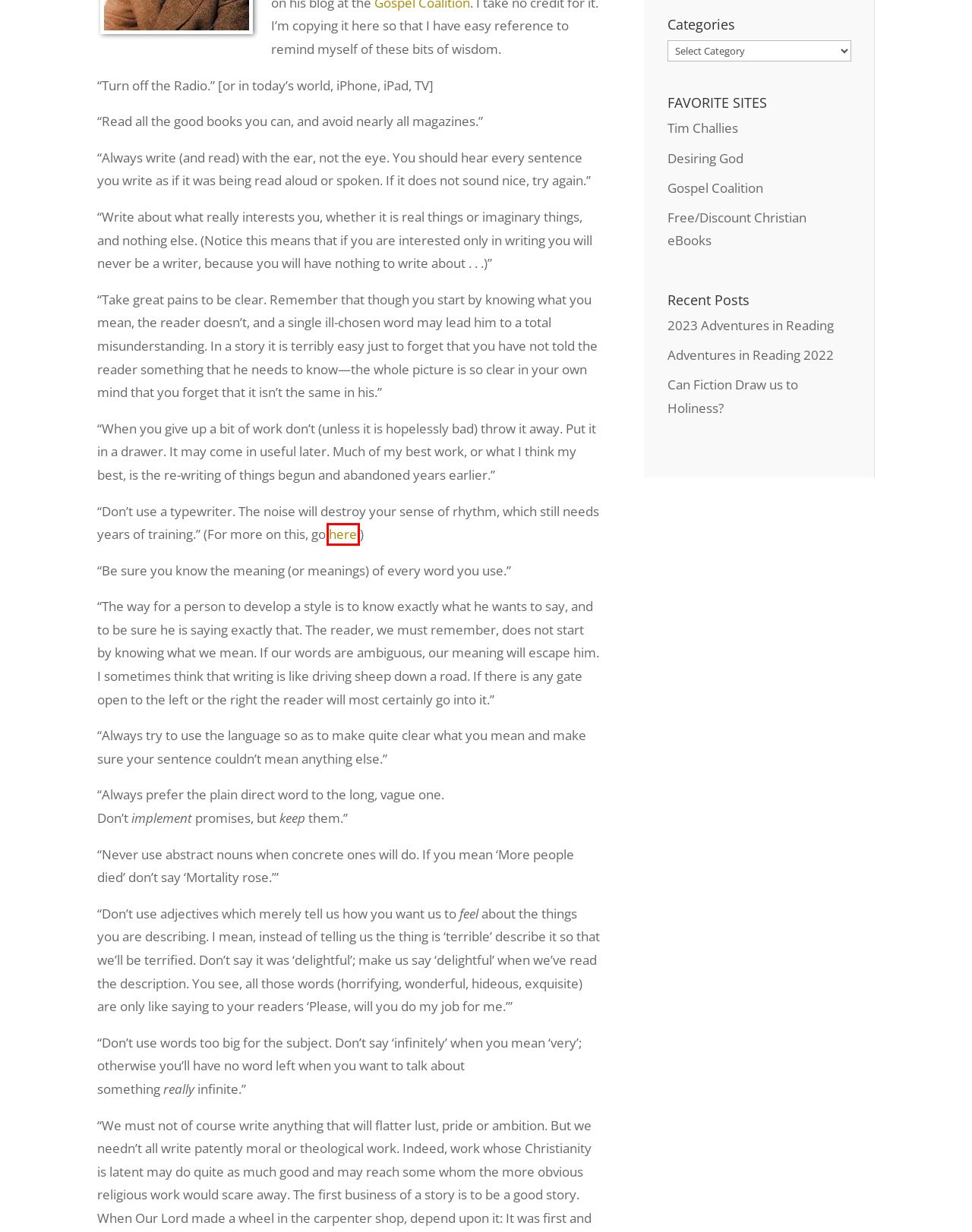You have a screenshot of a webpage with a red rectangle bounding box. Identify the best webpage description that corresponds to the new webpage after clicking the element within the red bounding box. Here are the candidates:
A. Gospel eBooks | Free & Discount Christian e-Books
B. Tim Challies | Informing the Reforming Daily Since 2003
C. Adventures in Reading 2022 - Make The Vision Plain
D. 2023 Adventures in Reading - Make The Vision Plain
E. Jack’s Typewriter | Desiring God
F. Can Fiction Draw us to Holiness? - Make The Vision Plain
G. Desiring God
H. The Gospel Coalition (TGC)

E